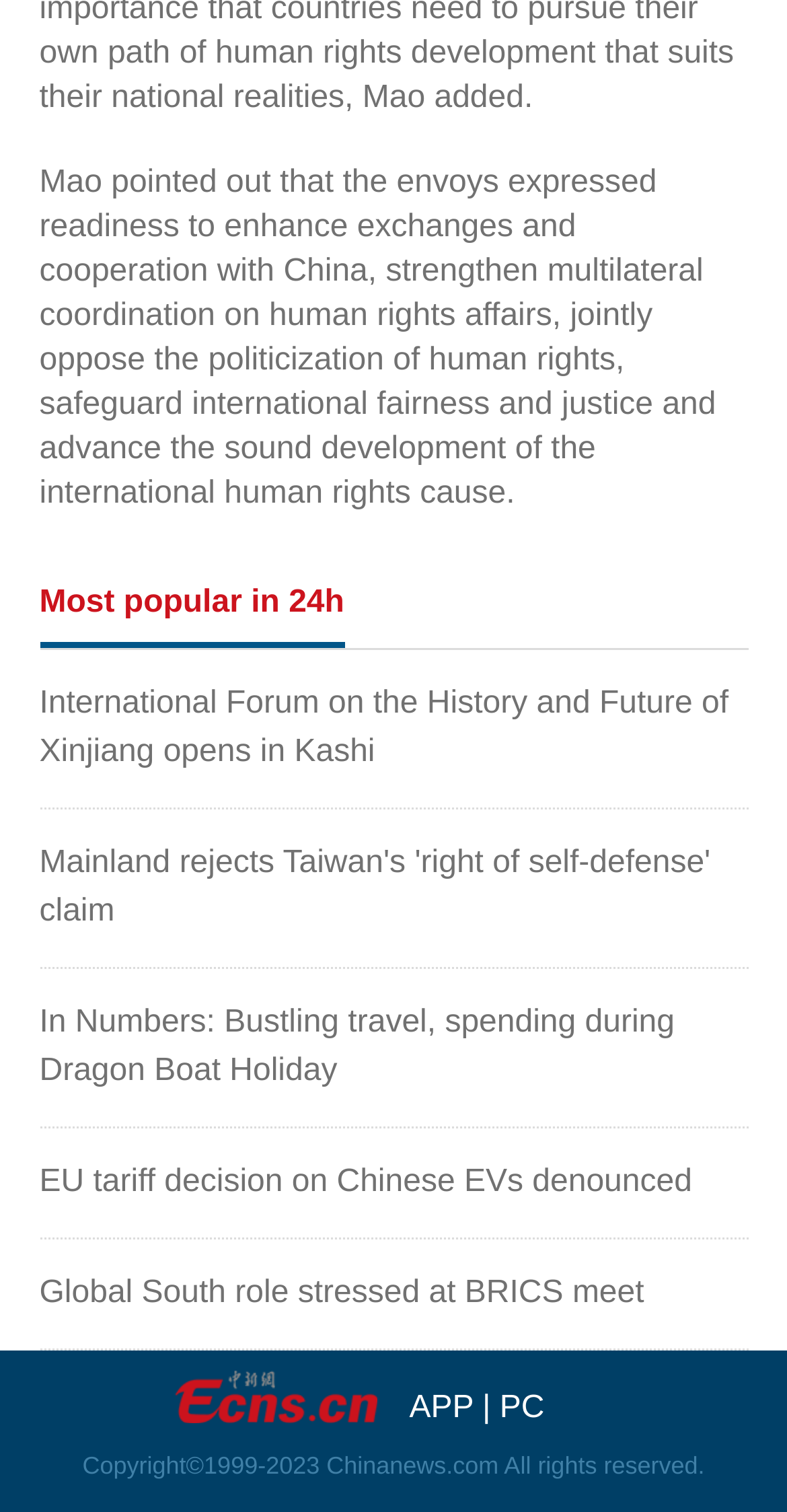Answer the question using only one word or a concise phrase: Is there an image on the page?

Yes